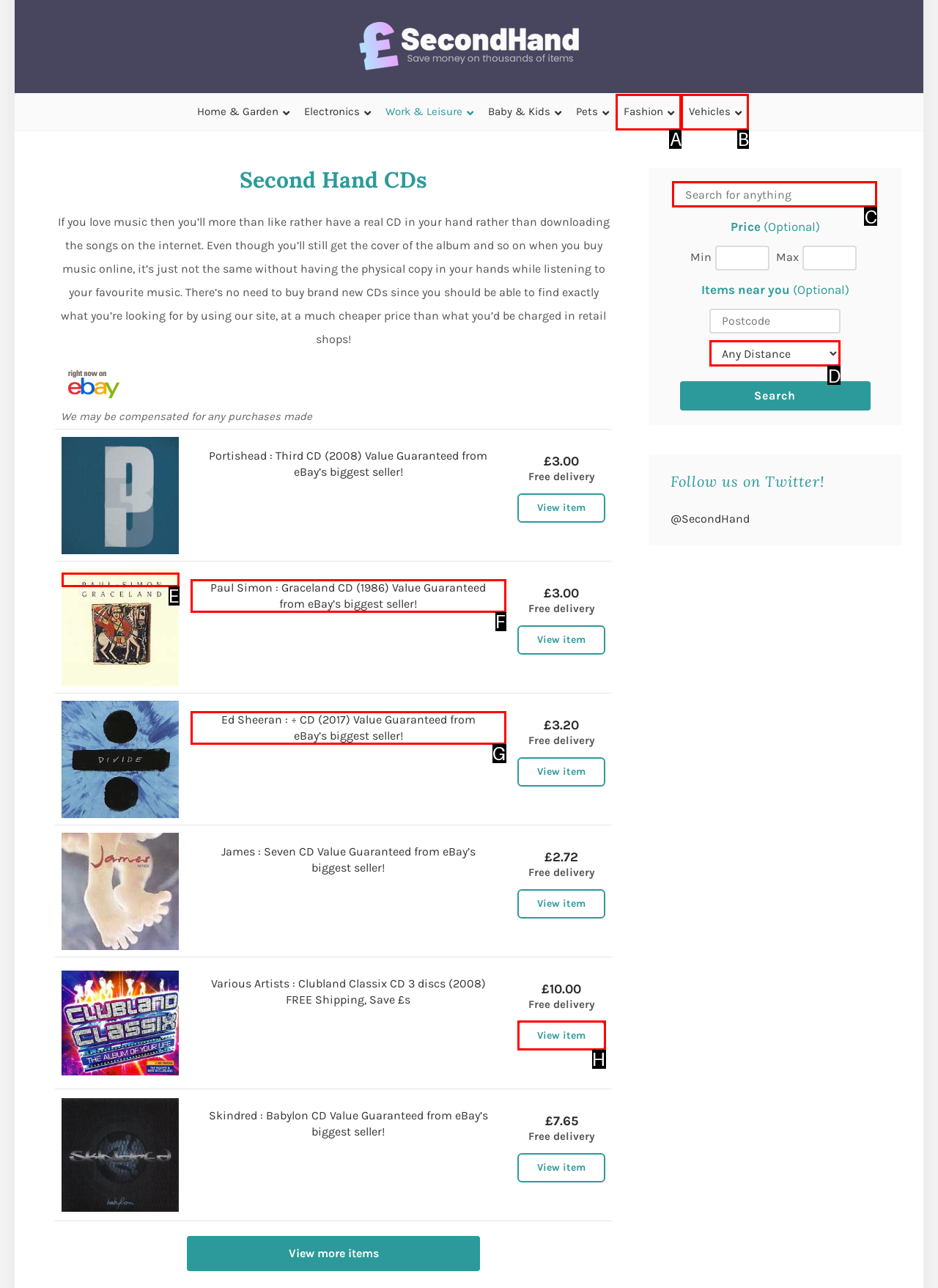Based on the task: Search for anything, which UI element should be clicked? Answer with the letter that corresponds to the correct option from the choices given.

C